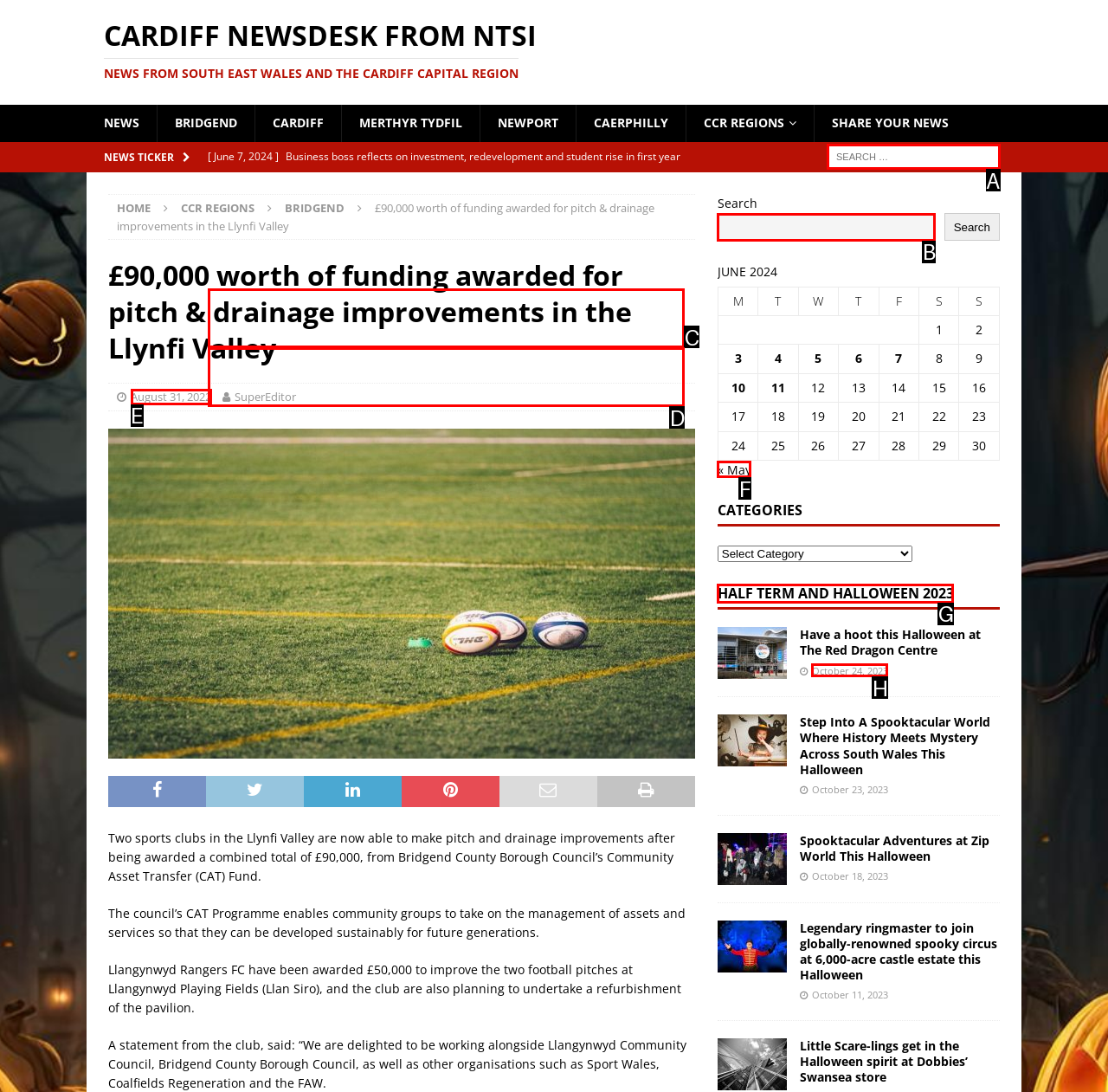Based on the description: Half Term and Halloween 2023, identify the matching lettered UI element.
Answer by indicating the letter from the choices.

G